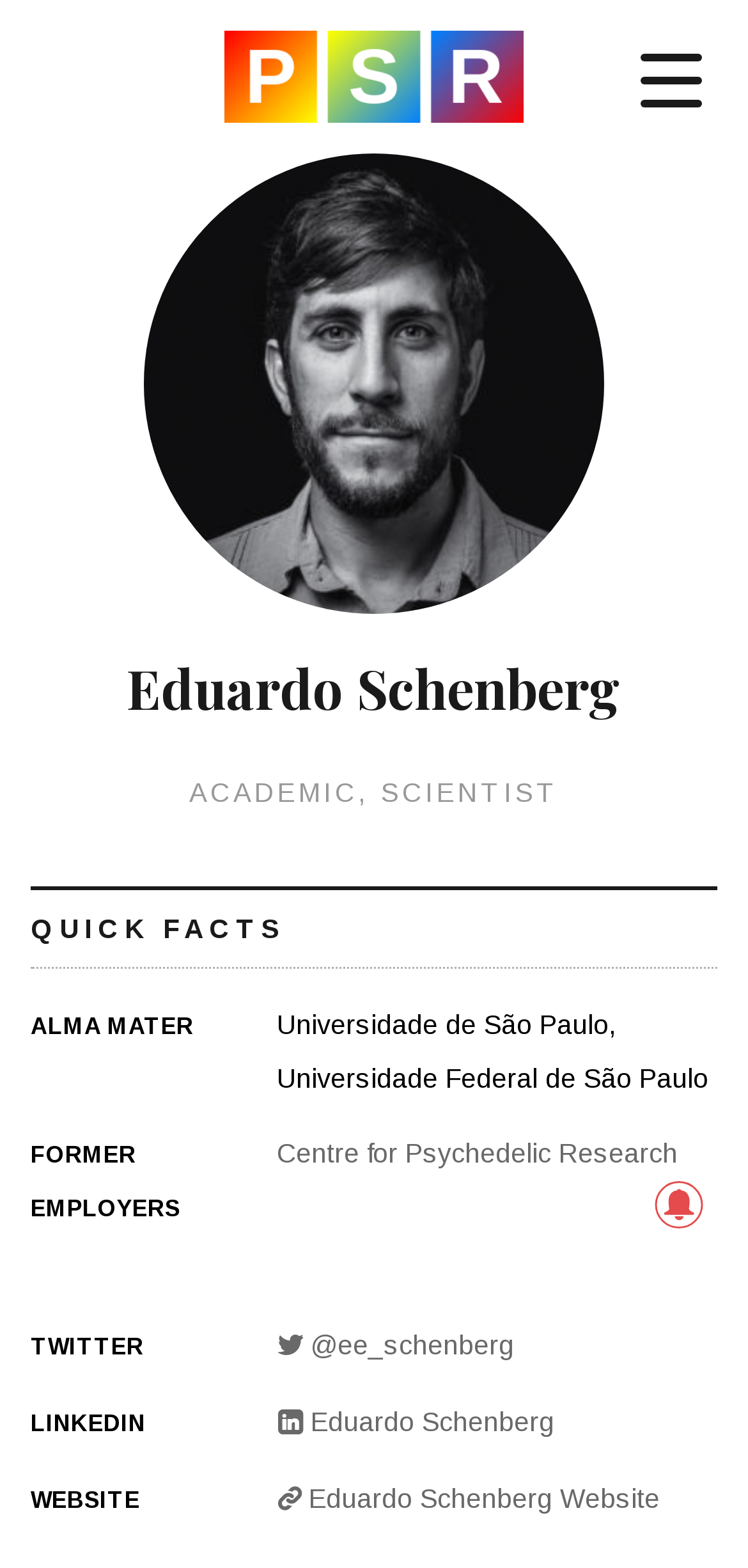What is the type of image located at the bottom right of the webpage?
Using the visual information, respond with a single word or phrase.

Unknown